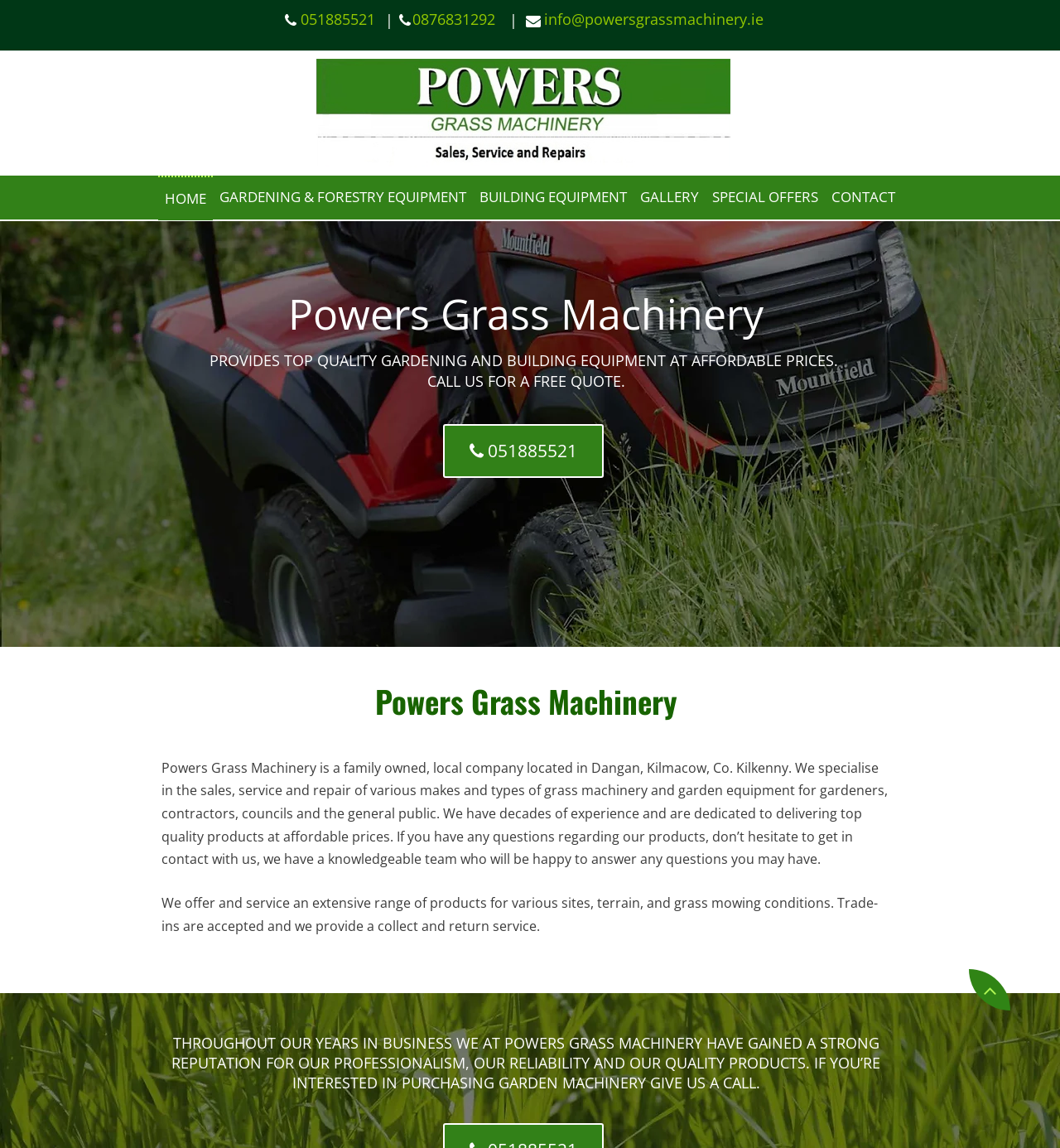Highlight the bounding box coordinates of the region I should click on to meet the following instruction: "Contact via email".

[0.513, 0.015, 0.72, 0.023]